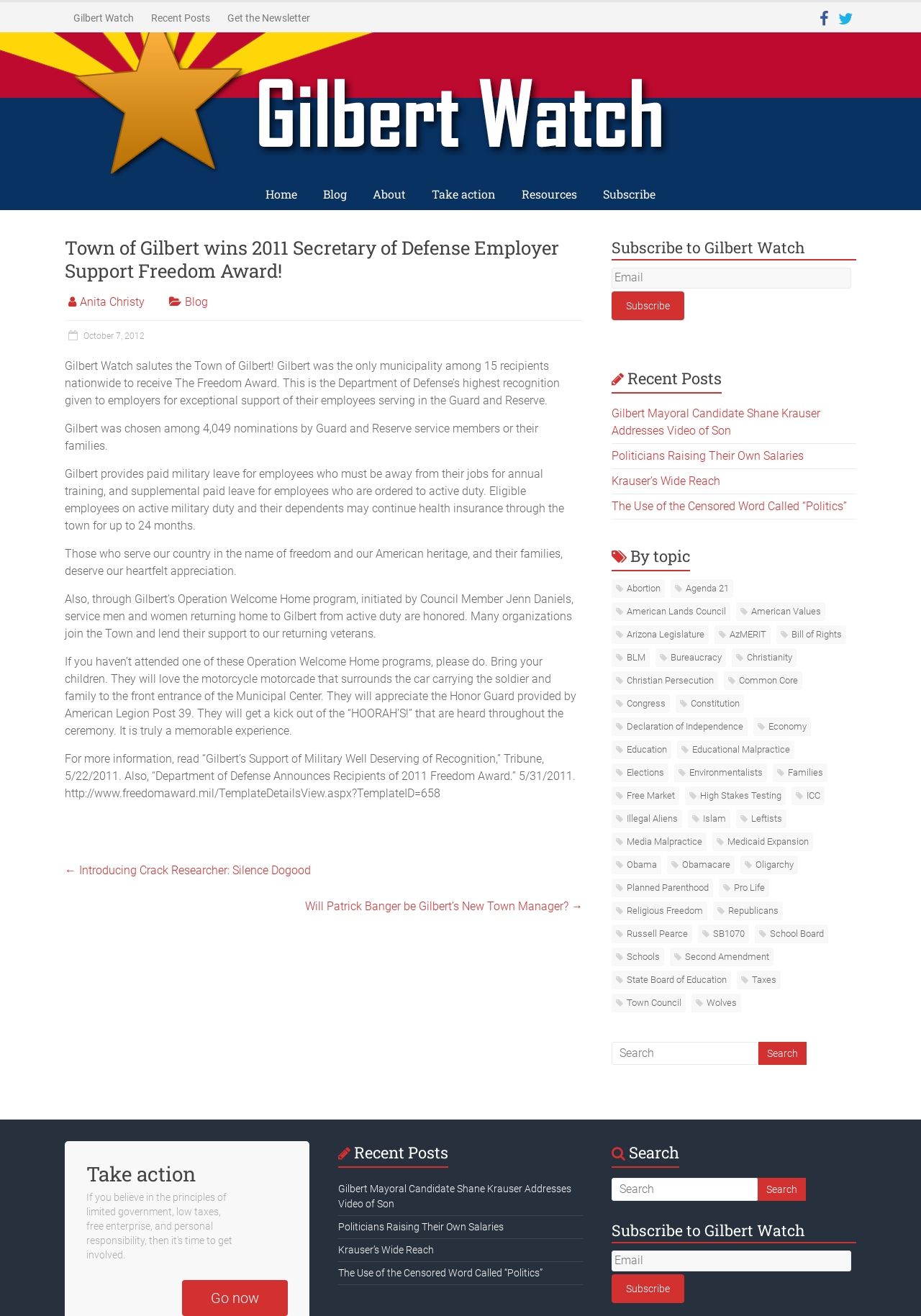Please specify the bounding box coordinates for the clickable region that will help you carry out the instruction: "Subscribe to Gilbert Watch".

[0.664, 0.221, 0.743, 0.243]